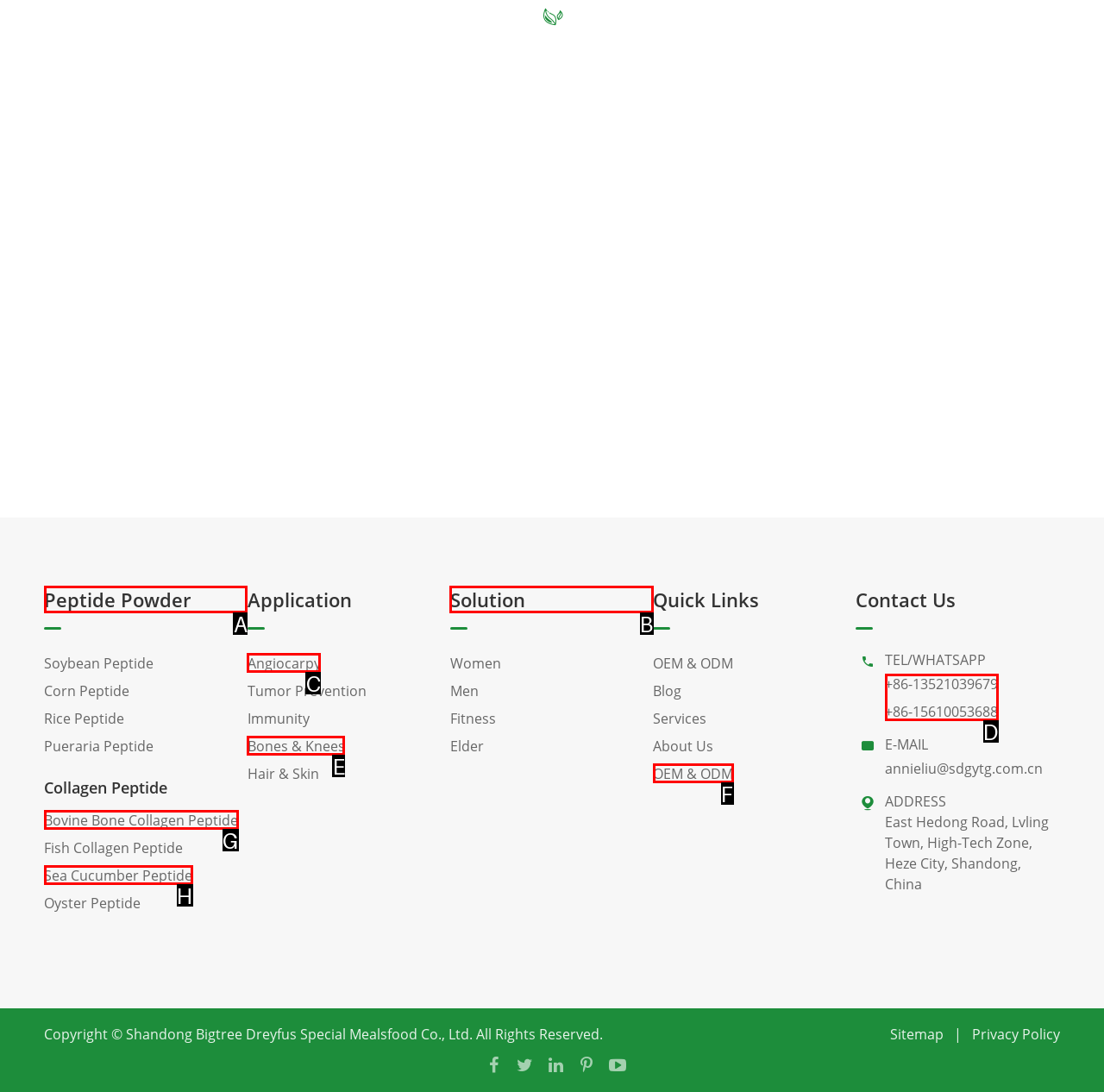Identify the option that corresponds to the description: Bovine Bone Collagen Peptide. Provide only the letter of the option directly.

G